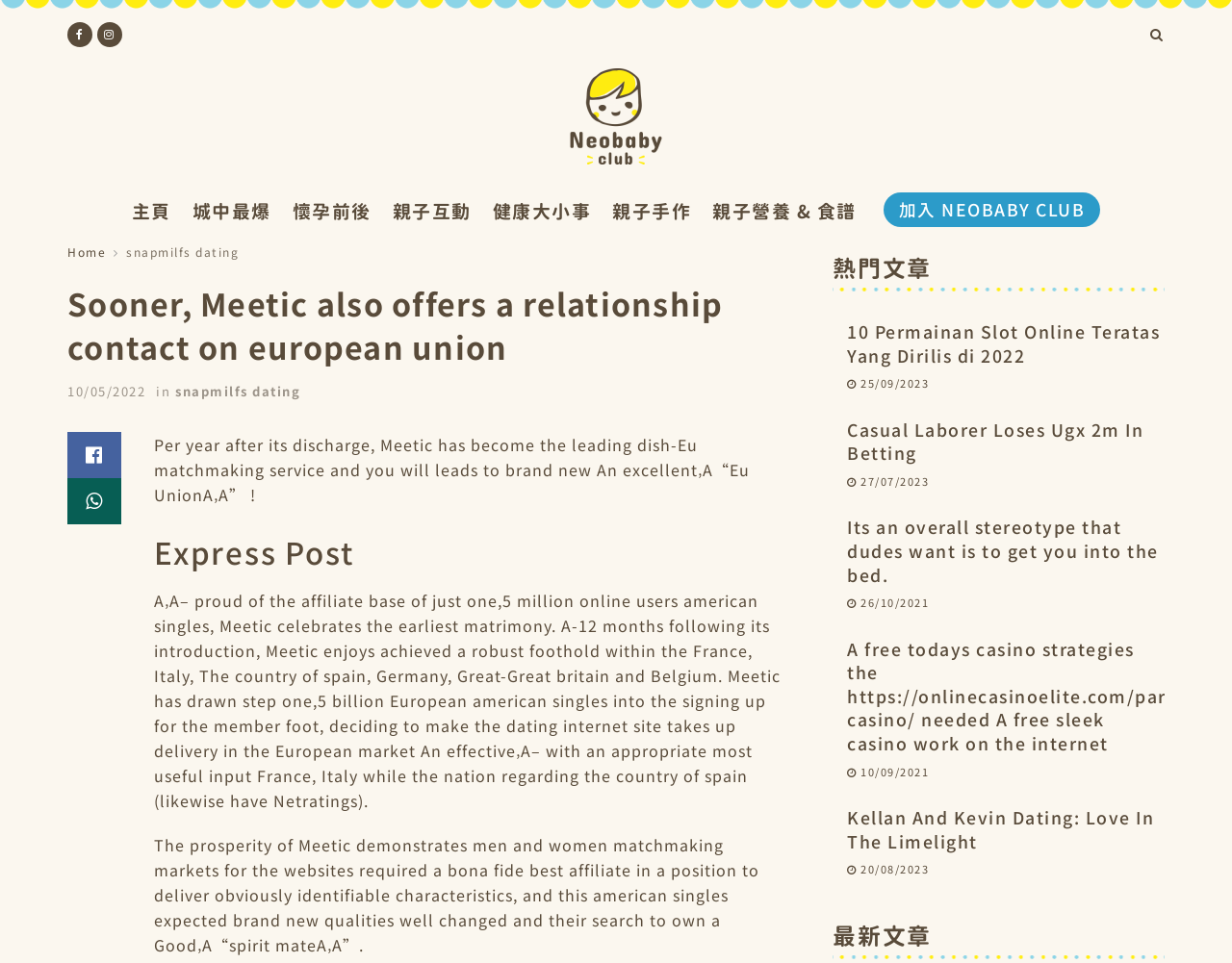Locate the UI element described as follows: "10/09/2021". Return the bounding box coordinates as four float numbers between 0 and 1 in the order [left, top, right, bottom].

[0.688, 0.793, 0.754, 0.809]